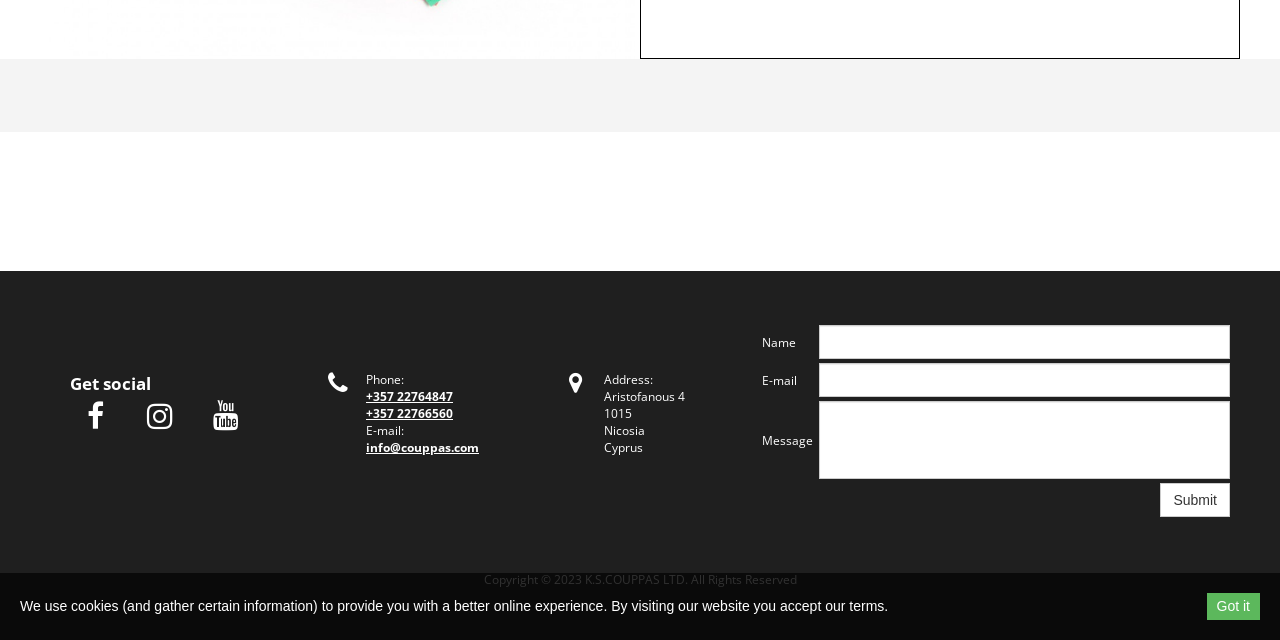Provide the bounding box coordinates of the UI element that matches the description: "name="wb_input_2"".

[0.64, 0.627, 0.961, 0.748]